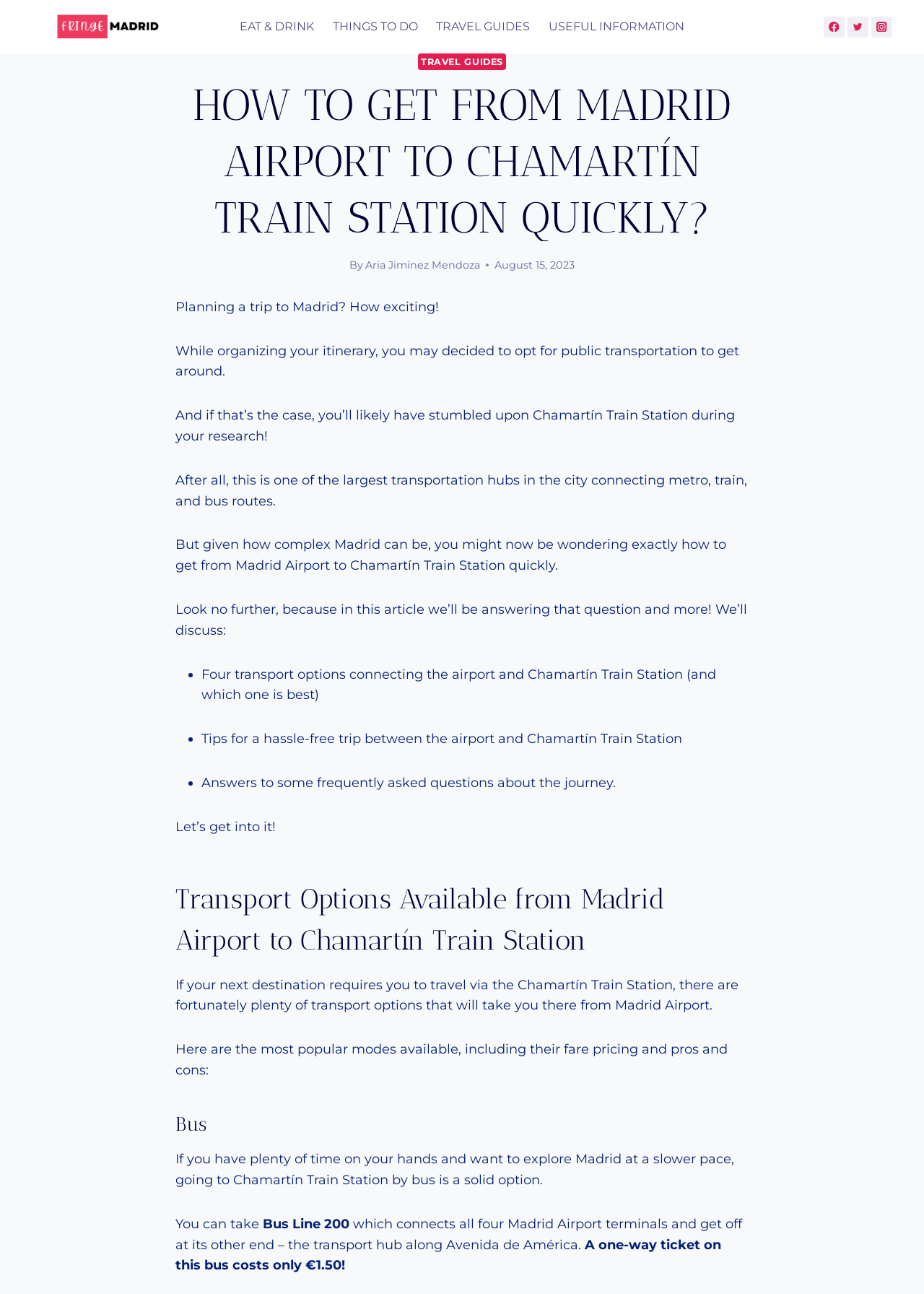How many social media links are present on the webpage?
Kindly offer a detailed explanation using the data available in the image.

The social media links are present at the top-right corner of the webpage, and they are Facebook, Twitter, and Instagram. Each of these links has an accompanying image.